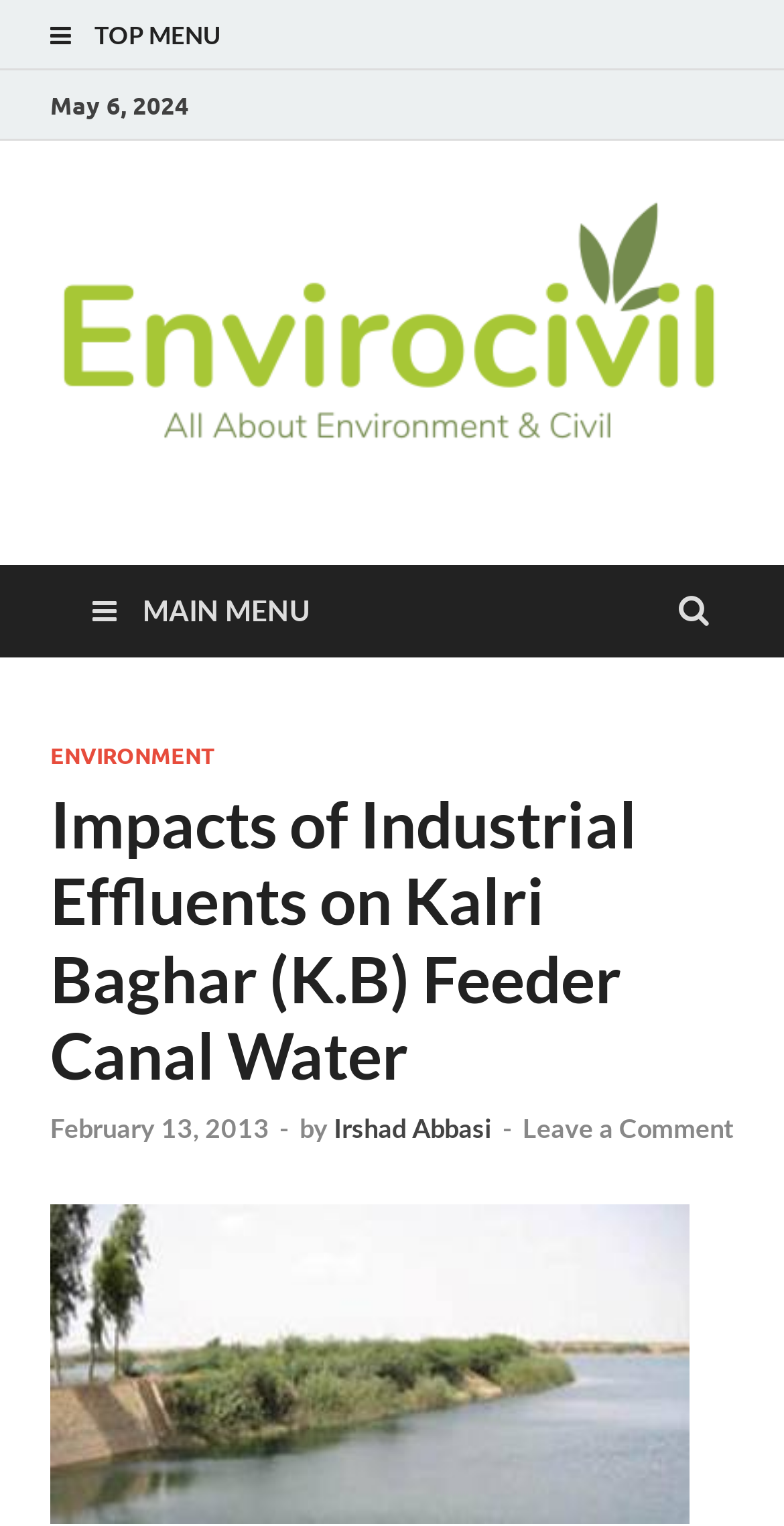What is the name of the website?
Based on the visual details in the image, please answer the question thoroughly.

I found the name of the website by looking at the link 'Envirocivil.com' which is located at the top of the webpage and also has an associated image with the same name.